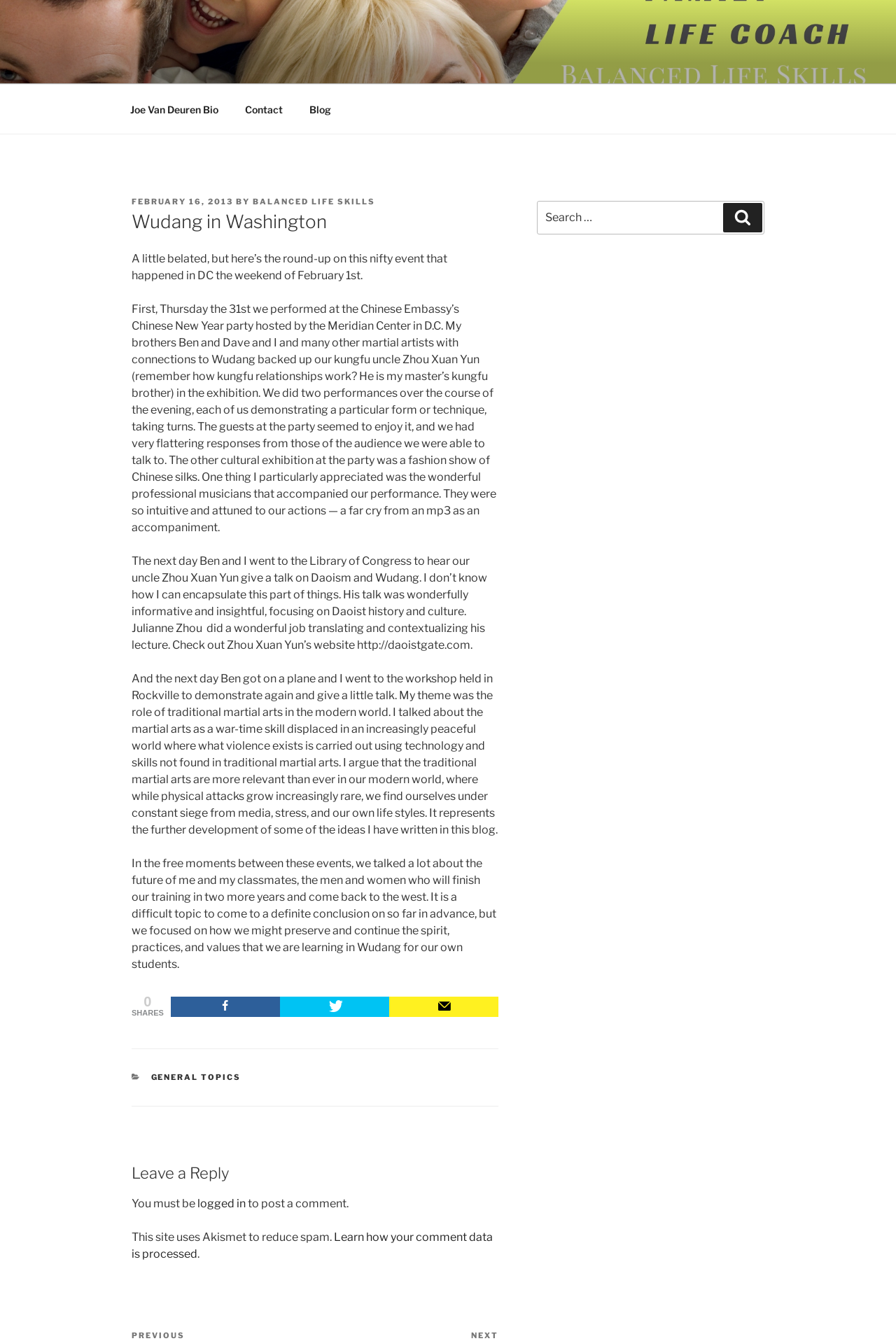Refer to the screenshot and give an in-depth answer to this question: What is the name of the event described in the article?

The article describes an event called 'Wudang in Washington' which took place in DC on the weekend of February 1st. The event was a cultural exhibition where the author and other martial artists performed at the Chinese Embassy's Chinese New Year party.